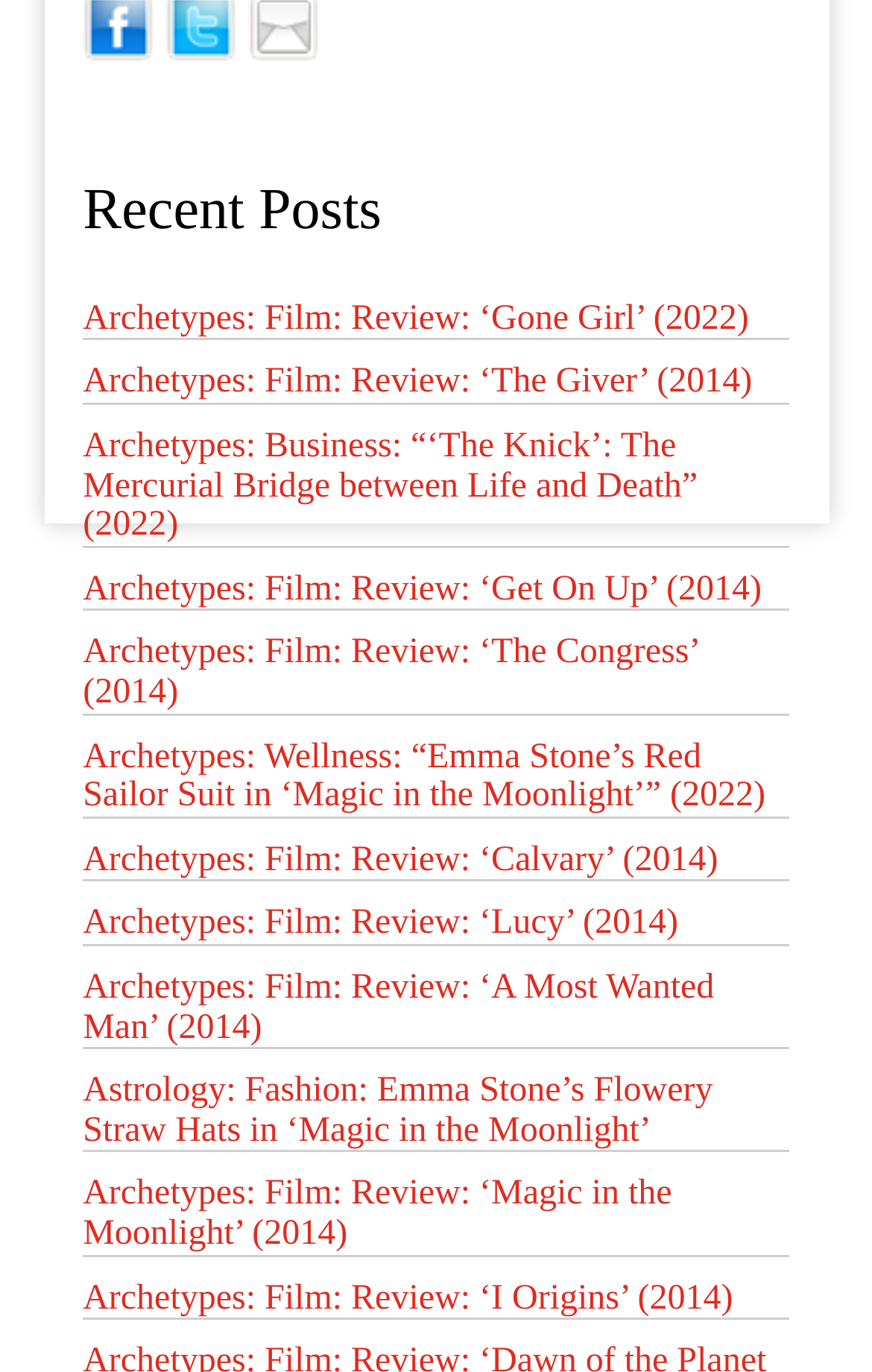What is the category of the first article?
Please interpret the details in the image and answer the question thoroughly.

I looked at the first article on the webpage, which has a heading 'Archetypes: Film: Review: ‘Gone Girl’ (2022)'. The category of this article is Film.